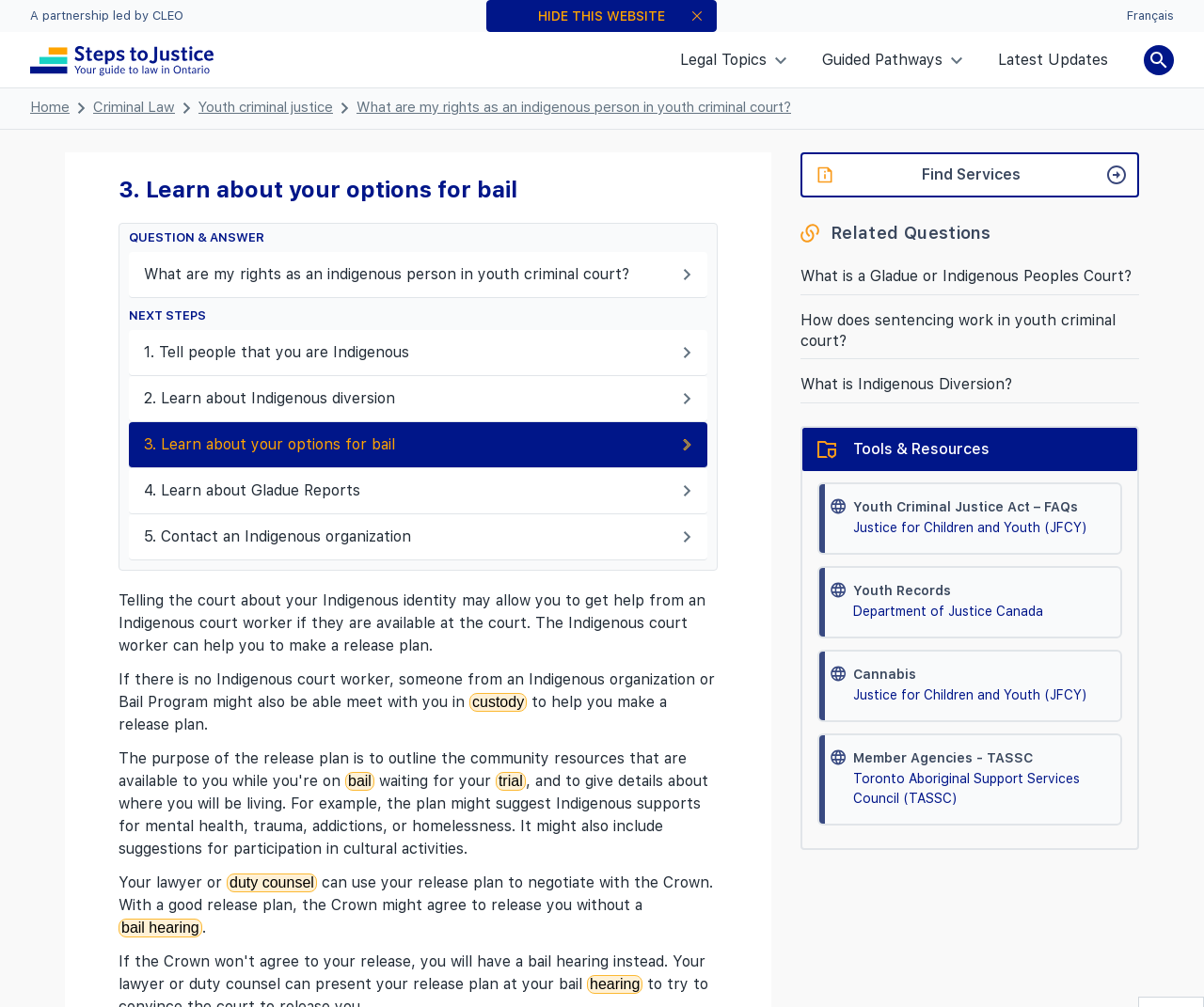Give a detailed account of the webpage's layout and content.

This webpage is about learning about options for bail in youth criminal court as an Indigenous person. At the top, there is a header with a partnership logo and a "HIDE THIS WEBSITE" button on the right side. Below the header, there are navigation links to the home page, legal topics, guided pathways, and latest updates.

The main content is divided into sections. The first section has a heading "3. Learn about your options for bail" and a question-and-answer format. There are links to related topics, such as telling people that you are Indigenous, learning about Indigenous diversion, and learning about Gladue Reports.

The main text explains the benefits of telling the court about your Indigenous identity, which may allow you to get help from an Indigenous court worker. The worker can help you make a release plan, which might include suggestions for Indigenous supports for mental health, trauma, addictions, or homelessness. The plan can be used by your lawyer or duty counsel to negotiate with the Crown.

There are several buttons and links throughout the text, including "custody", "bail", "trial", "duty counsel", and "bail hearing". These buttons and links are likely related to the release plan and the bail process.

On the right side of the page, there are additional resources, including a "Find Services" link and a section titled "Related Questions" with links to questions about Gladue or Indigenous Peoples Court, sentencing in youth criminal court, and Indigenous Diversion. There is also a "Tools & Resources" section with links to external resources, such as the Youth Criminal Justice Act and the Toronto Aboriginal Support Services Council.

Overall, the webpage provides information and resources for Indigenous youth navigating the criminal justice system, with a focus on learning about options for bail and getting help from Indigenous court workers and organizations.